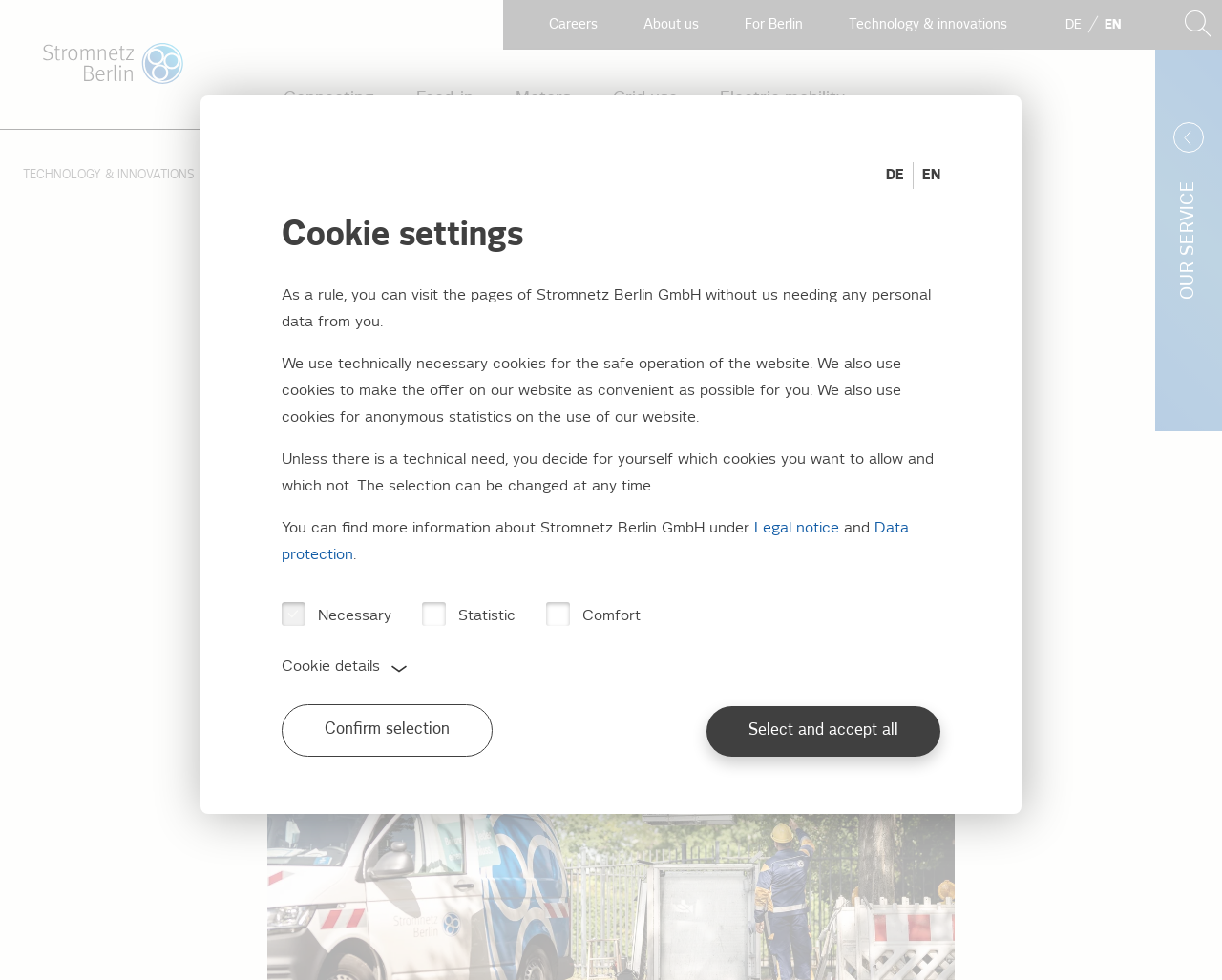Using the element description: "Partners and collaboration", determine the bounding box coordinates. The coordinates should be in the format [left, top, right, bottom], with values between 0 and 1.

[0.477, 0.522, 0.61, 0.549]